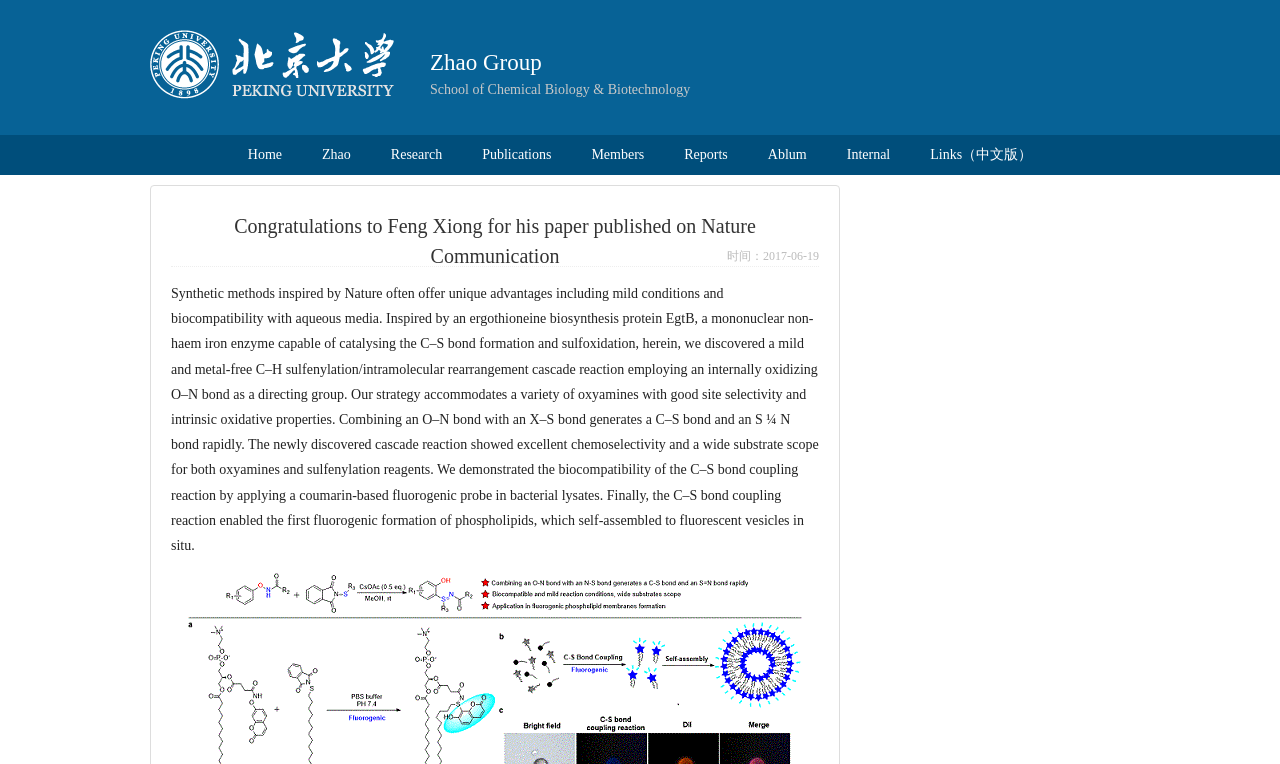Please find the bounding box coordinates of the element's region to be clicked to carry out this instruction: "View the Research page".

[0.29, 0.177, 0.361, 0.229]